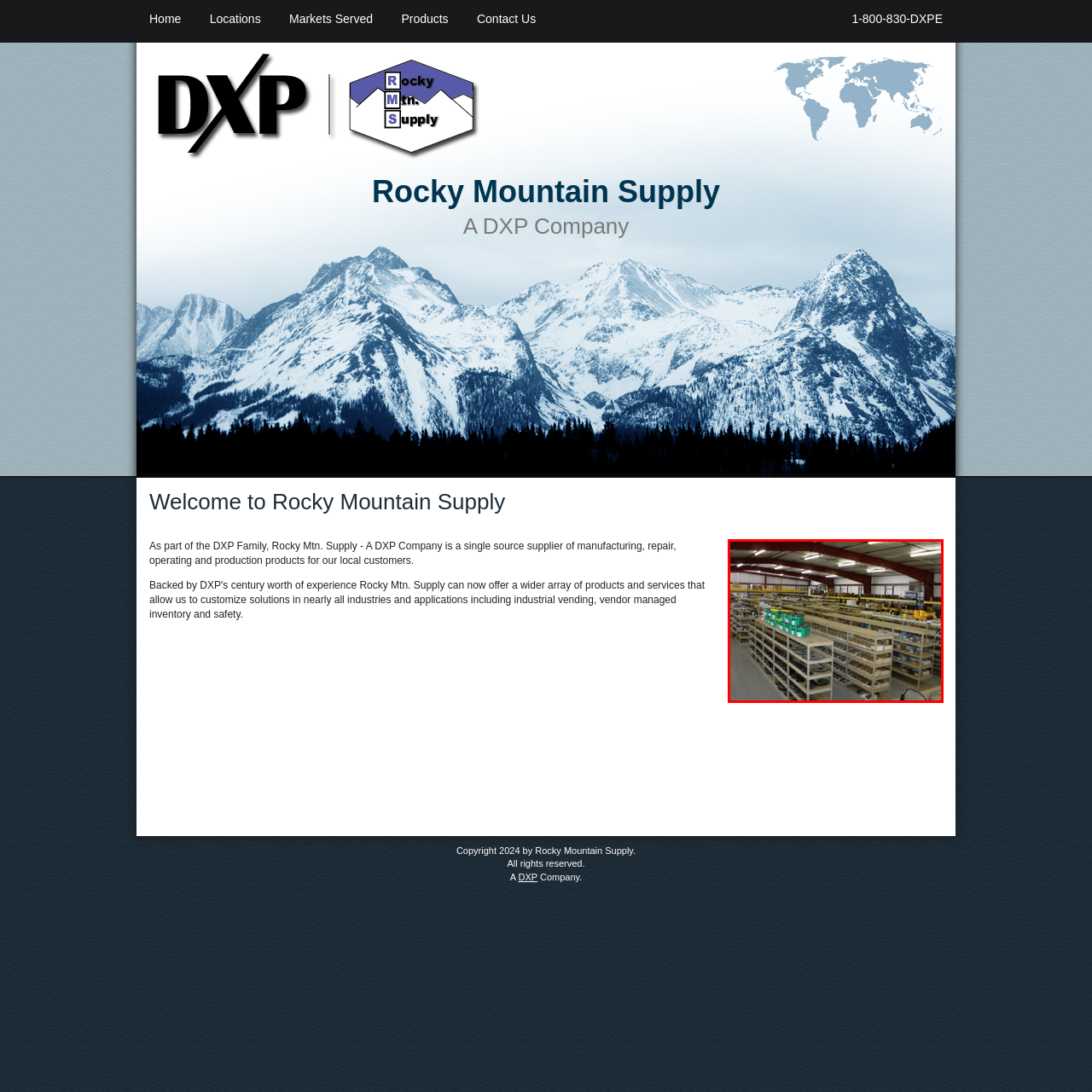Look closely at the image surrounded by the red box, What type of lighting is used in the warehouse? Give your answer as a single word or phrase.

Overhead lighting